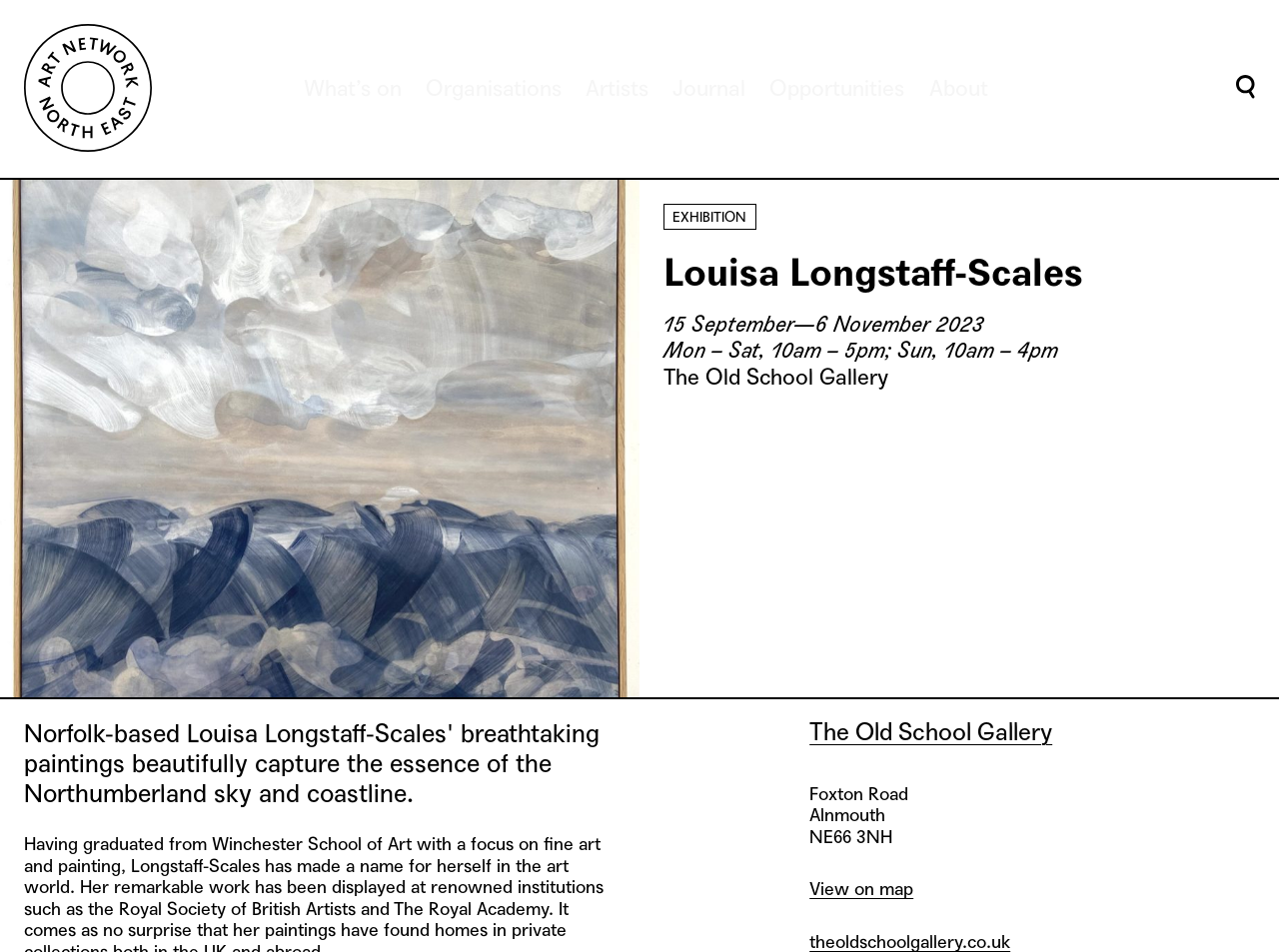Find the bounding box coordinates of the clickable area required to complete the following action: "Go to ANNE home page".

[0.019, 0.025, 0.119, 0.162]